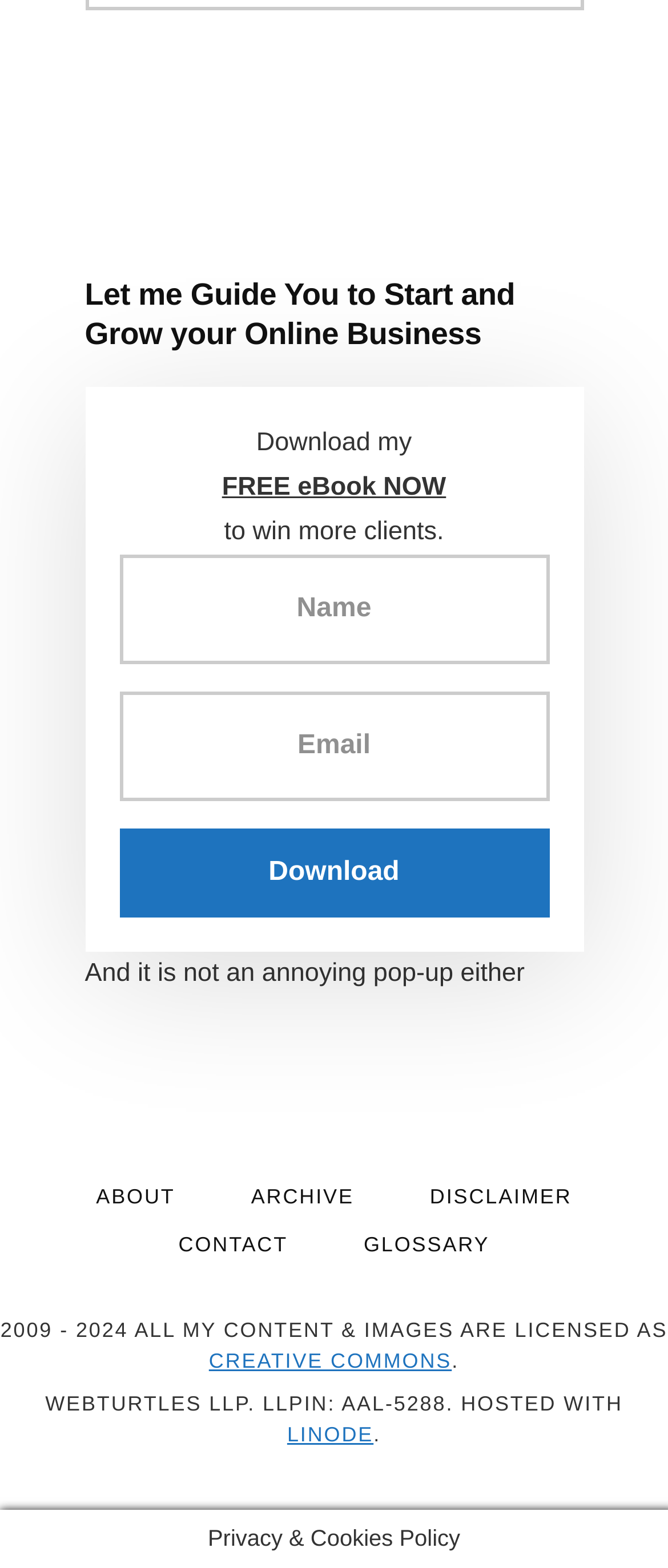Given the content of the image, can you provide a detailed answer to the question?
What is the policy mentioned at the bottom?

The policy mentioned at the bottom of the webpage is the Privacy & Cookies Policy, which is stated in the text 'Privacy & Cookies Policy'.